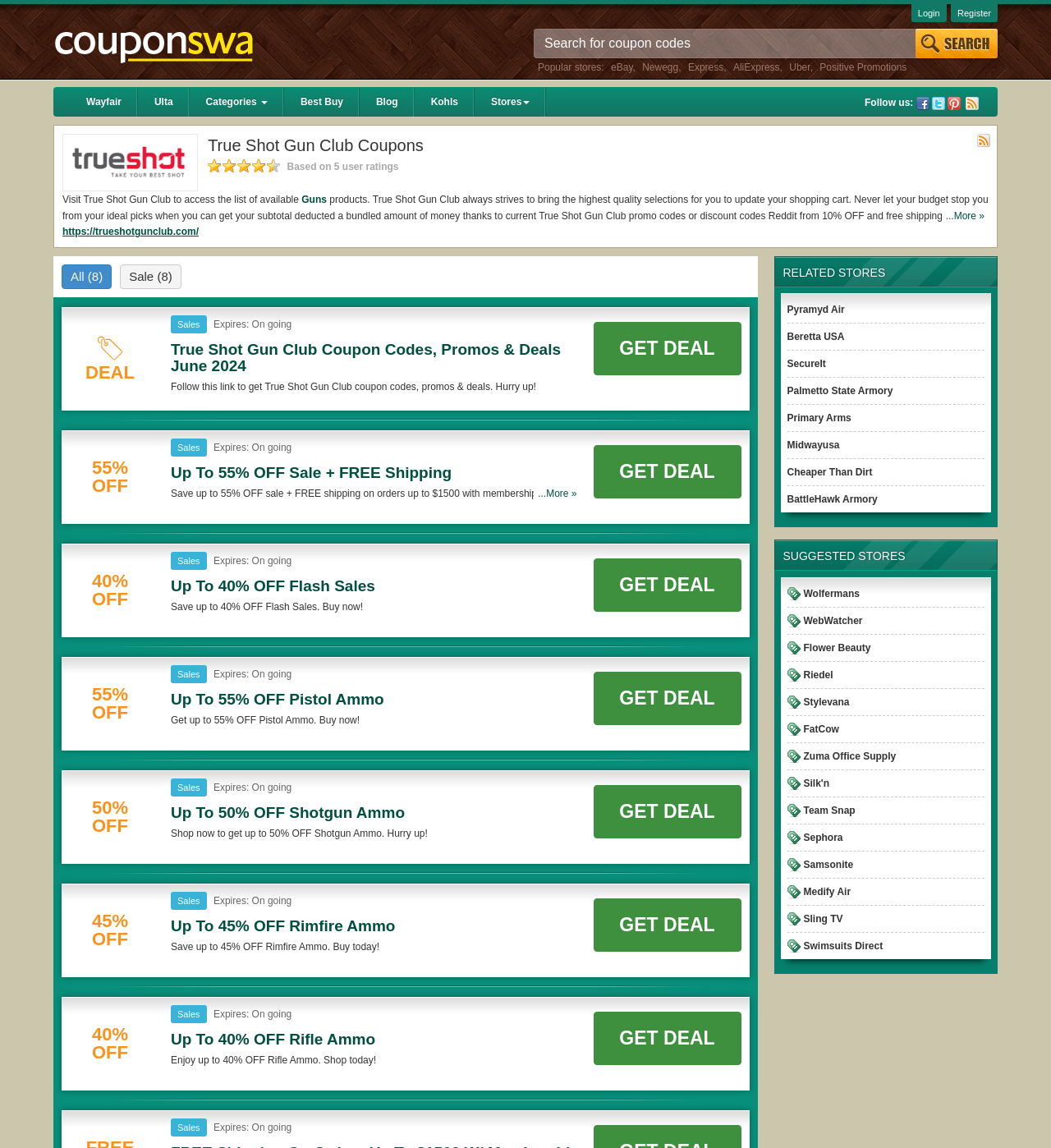Find the bounding box coordinates of the clickable element required to execute the following instruction: "Visit True Shot Gun Club website". Provide the coordinates as four float numbers between 0 and 1, i.e., [left, top, right, bottom].

[0.059, 0.197, 0.189, 0.207]